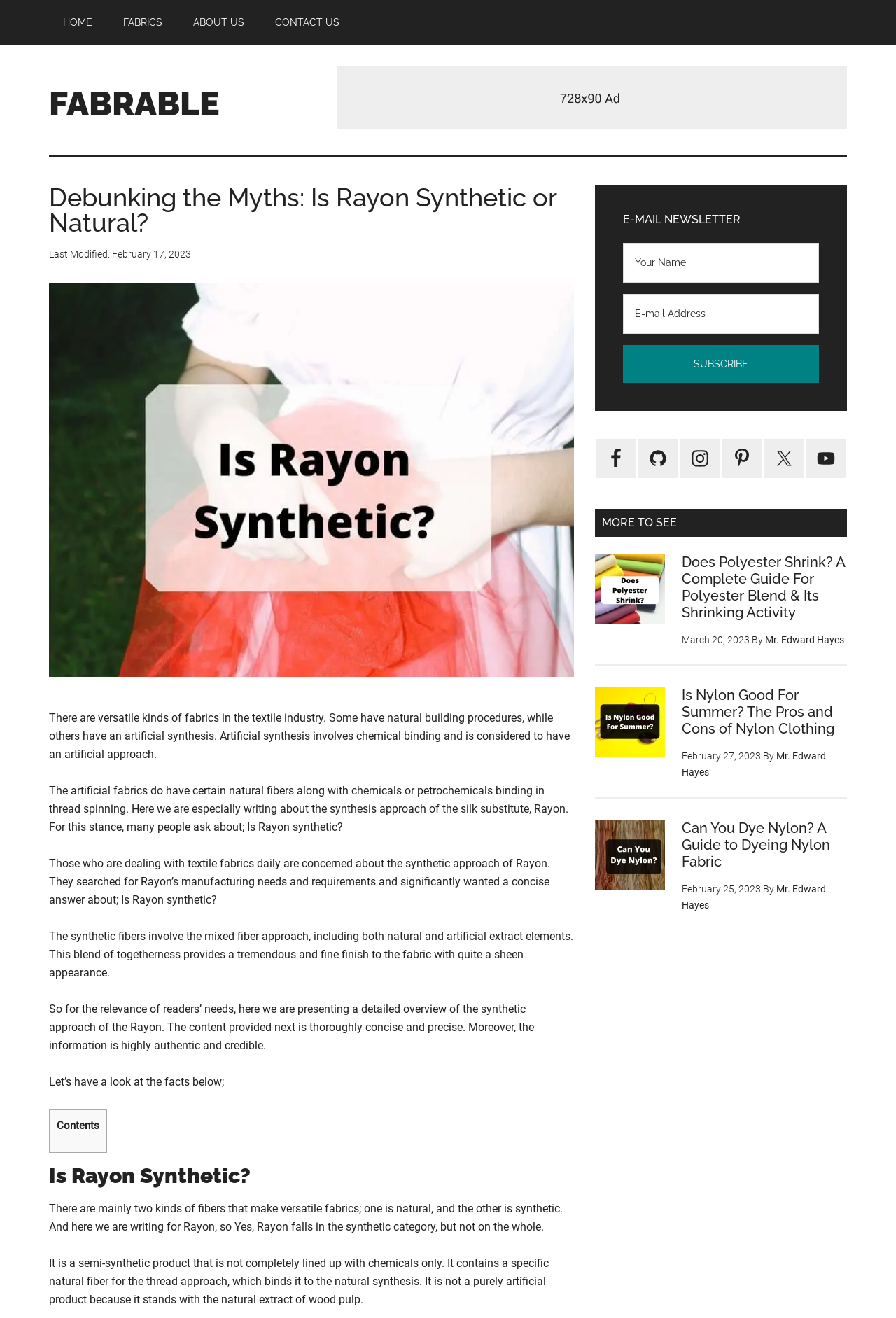Predict the bounding box of the UI element based on this description: "aria-label="Your Name" name="#" placeholder="Your Name"".

[0.695, 0.184, 0.914, 0.215]